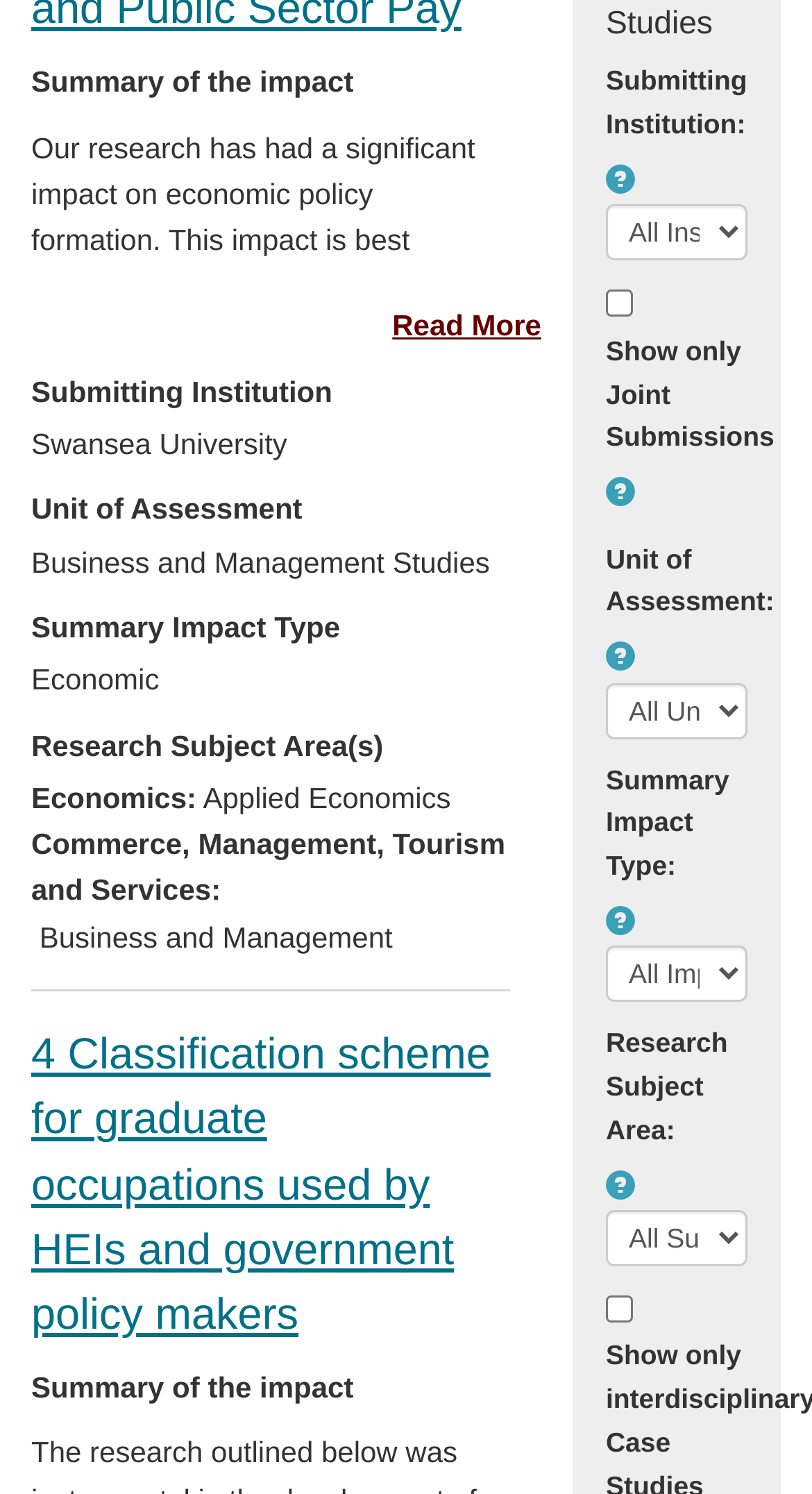Can you find the bounding box coordinates of the area I should click to execute the following instruction: "Select a submitting institution"?

[0.746, 0.137, 0.92, 0.175]